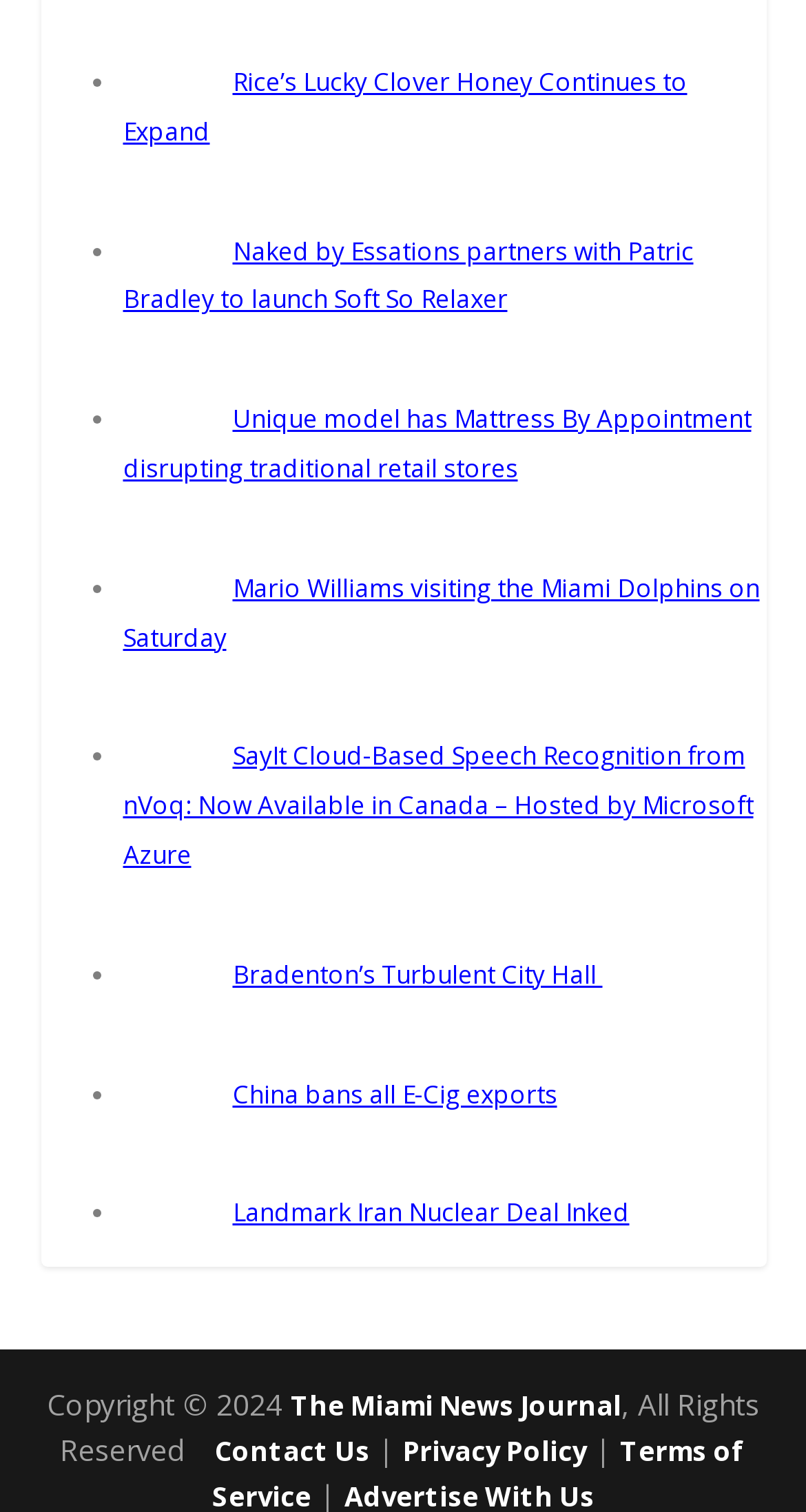Please specify the bounding box coordinates of the clickable region to carry out the following instruction: "Enter a comment". The coordinates should be four float numbers between 0 and 1, in the format [left, top, right, bottom].

None